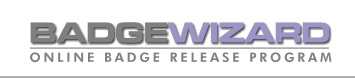Describe the important features and context of the image with as much detail as possible.

The image displays the logo for "BadgeWizard," an online badge release program. The logo features the word "BADGE" in bold gray letters, while "WIZARD" is stylized in a slightly lighter shade, creating a visually appealing contrast. Beneath the main title, the phrase "ONLINE BADGE RELEASE PROGRAM" is presented in a smaller font, offering a clear description of the service. This logo effectively communicates the program's focus on providing a convenient and user-friendly solution for badge management and distribution.